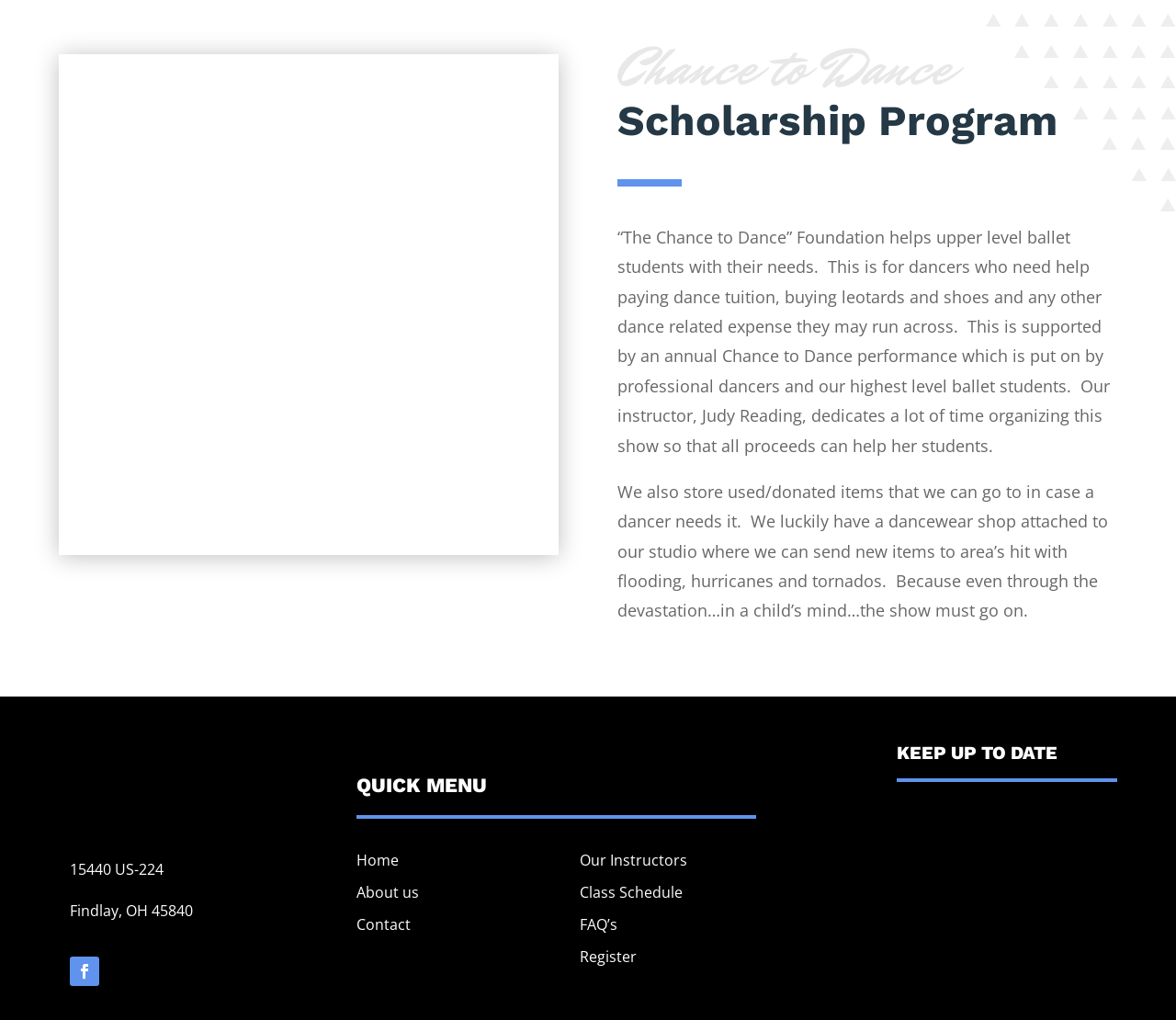Determine the coordinates of the bounding box for the clickable area needed to execute this instruction: "Click on 'Contact'".

[0.303, 0.897, 0.349, 0.916]